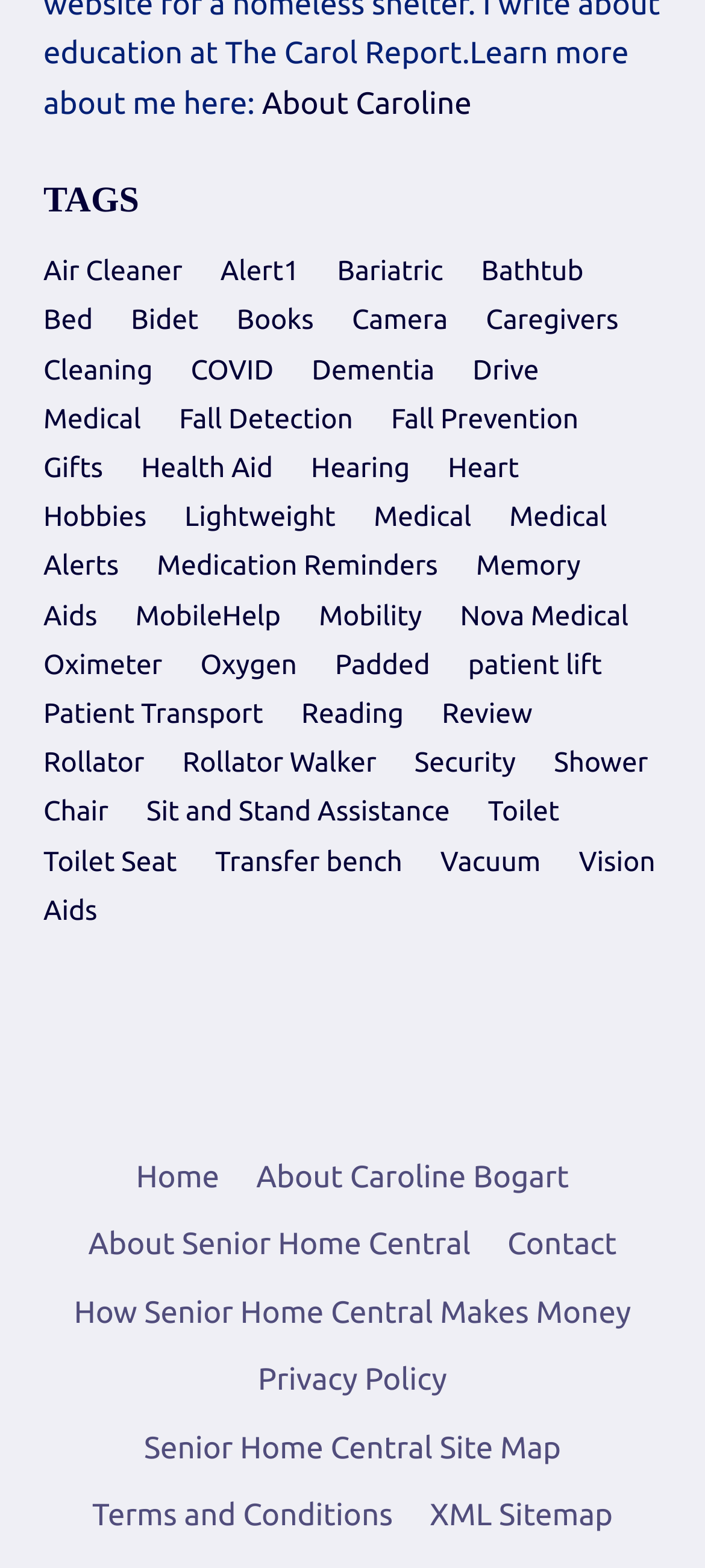Locate the bounding box of the UI element described in the following text: "Senior Home Central Site Map".

[0.178, 0.902, 0.822, 0.945]